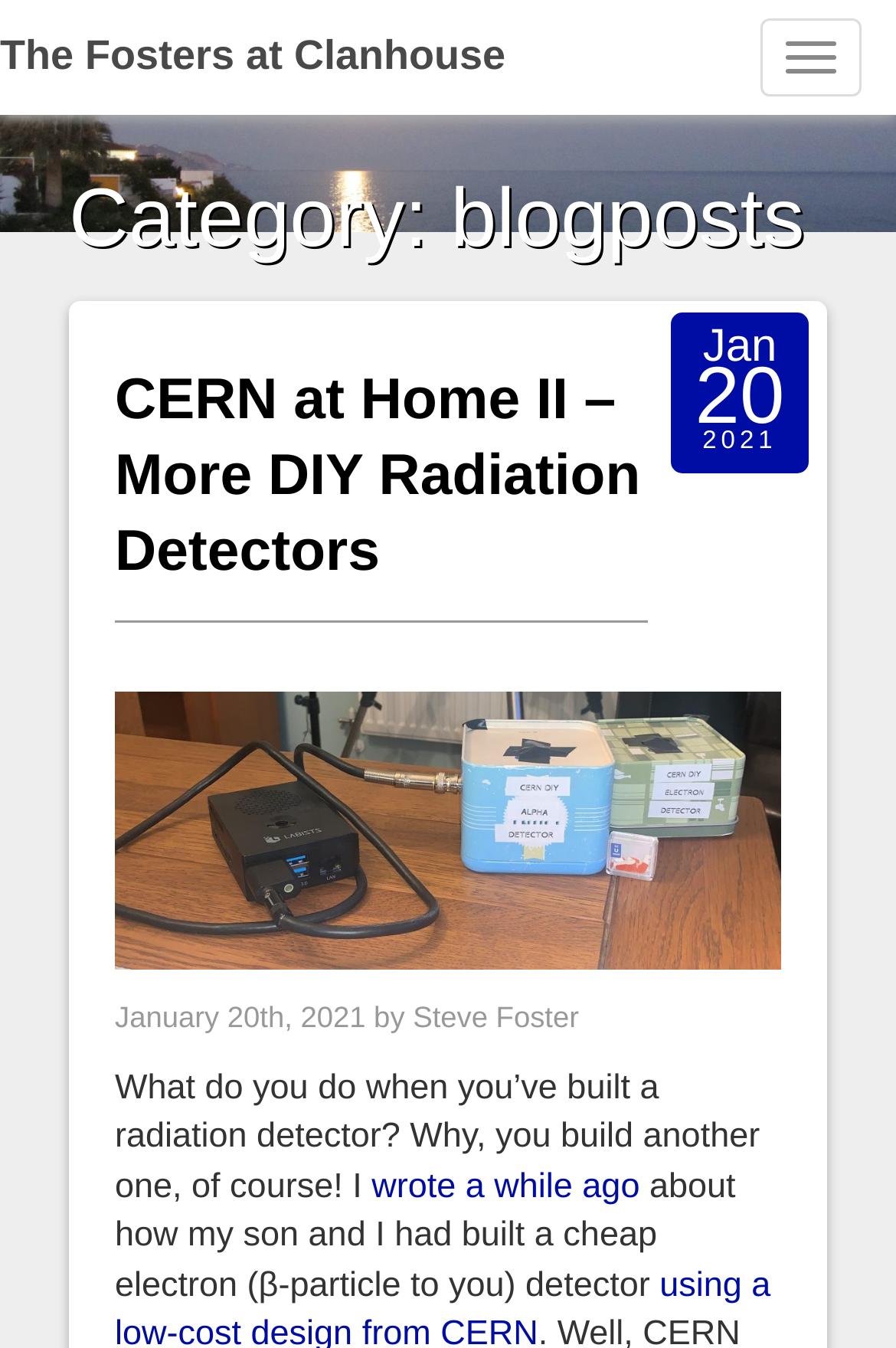What is the title of the first blog post?
Using the information presented in the image, please offer a detailed response to the question.

I found the title by examining the heading element 'CERN at Home II – More DIY Radiation Detectors' which is a child of the root element and has a bounding box coordinate of [0.128, 0.265, 0.723, 0.461].